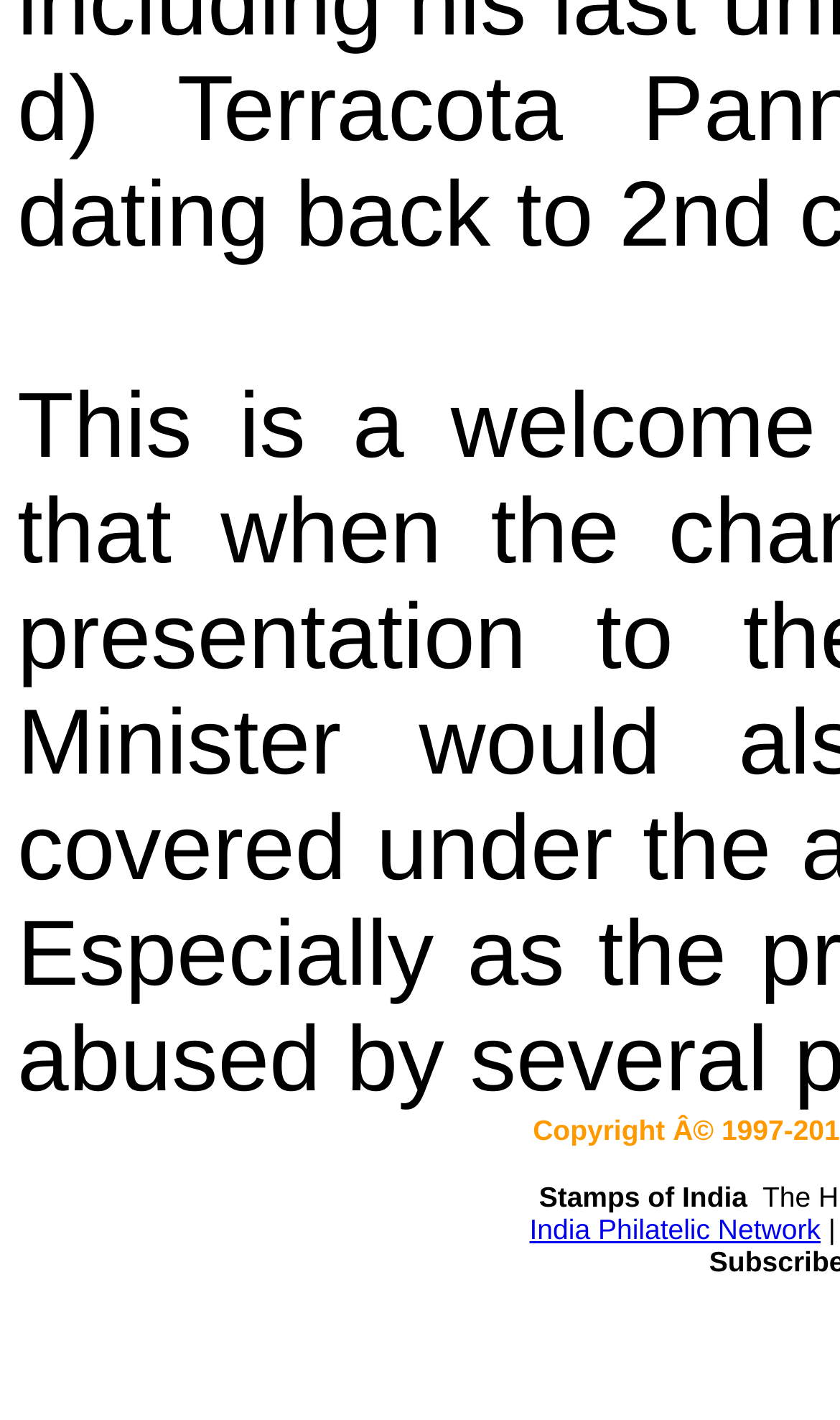Provide the bounding box coordinates of the HTML element this sentence describes: "India Philatelic Network". The bounding box coordinates consist of four float numbers between 0 and 1, i.e., [left, top, right, bottom].

[0.63, 0.853, 0.977, 0.879]